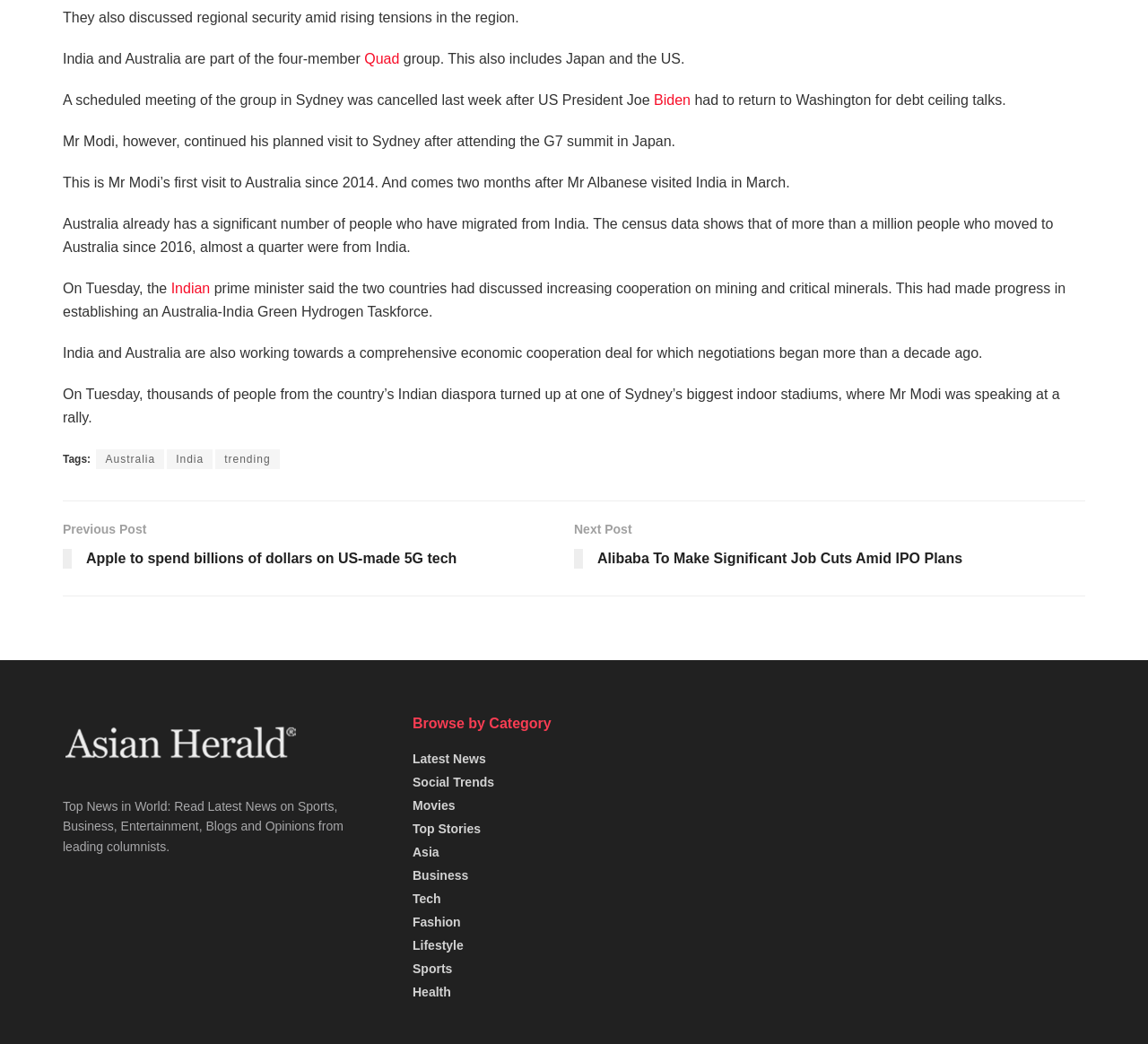Provide your answer to the question using just one word or phrase: What is the name of the Indian prime minister mentioned in the article?

Mr Modi